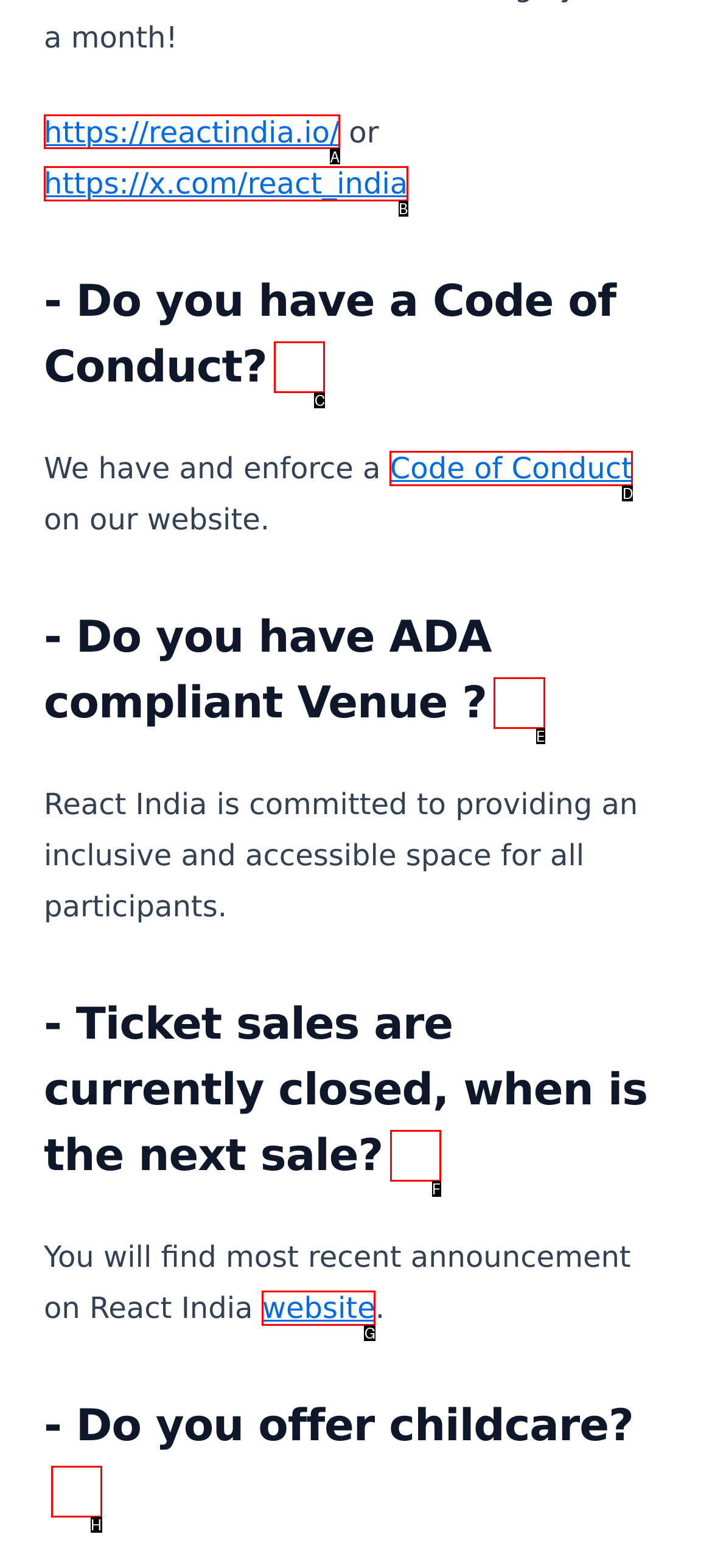Identify the correct UI element to click on to achieve the task: visit React India website. Provide the letter of the appropriate element directly from the available choices.

A